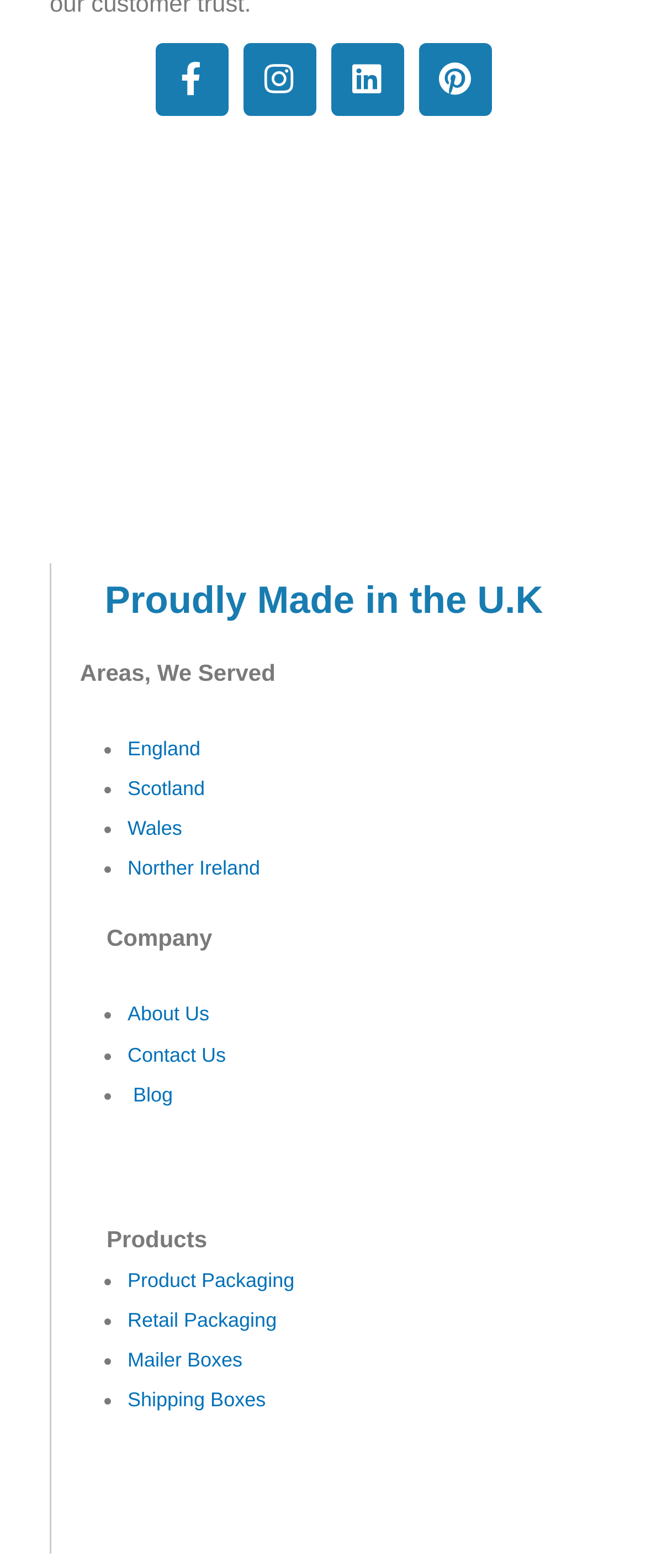Please determine the bounding box coordinates of the section I need to click to accomplish this instruction: "Visit Facebook page".

[0.24, 0.027, 0.353, 0.074]